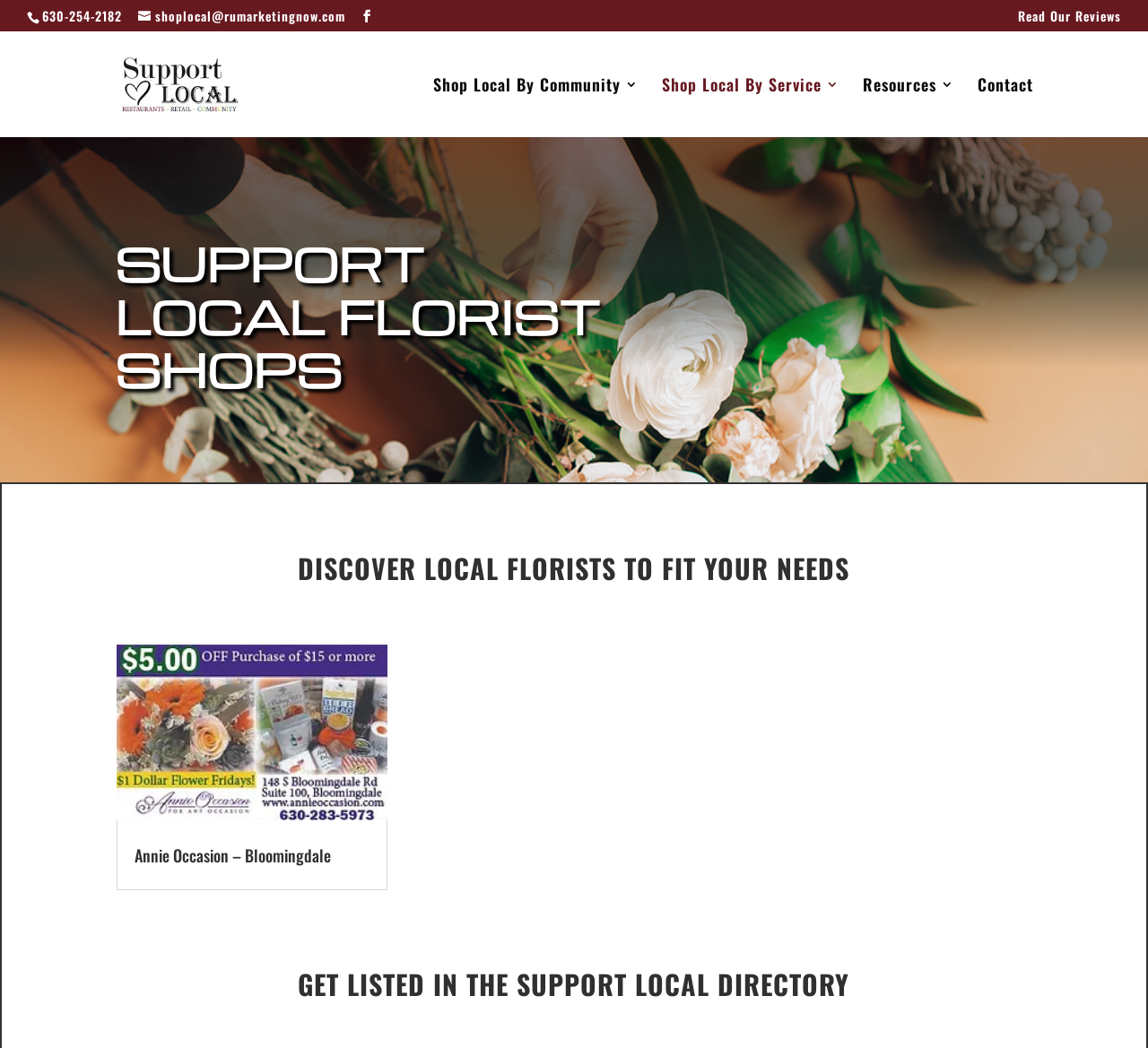Locate the bounding box coordinates of the area to click to fulfill this instruction: "Send an email to shoplocal". The bounding box should be presented as four float numbers between 0 and 1, in the order [left, top, right, bottom].

[0.12, 0.006, 0.301, 0.024]